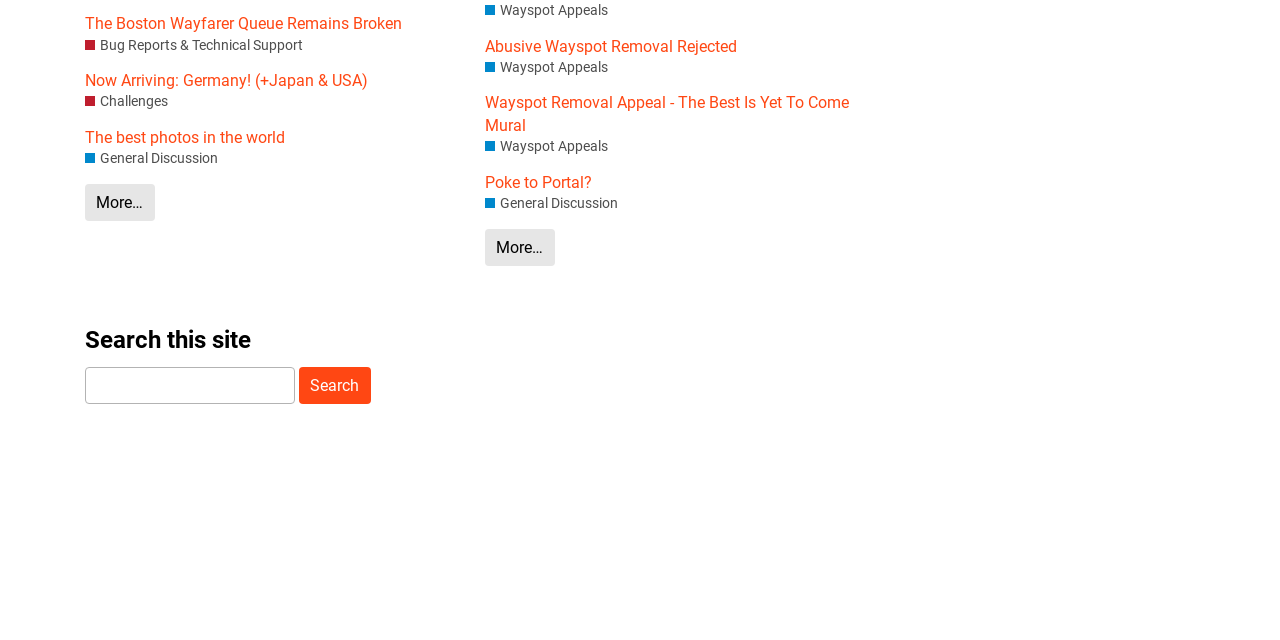Locate the bounding box coordinates of the UI element described by: "Tarifzone AB". Provide the coordinates as four float numbers between 0 and 1, formatted as [left, top, right, bottom].

None